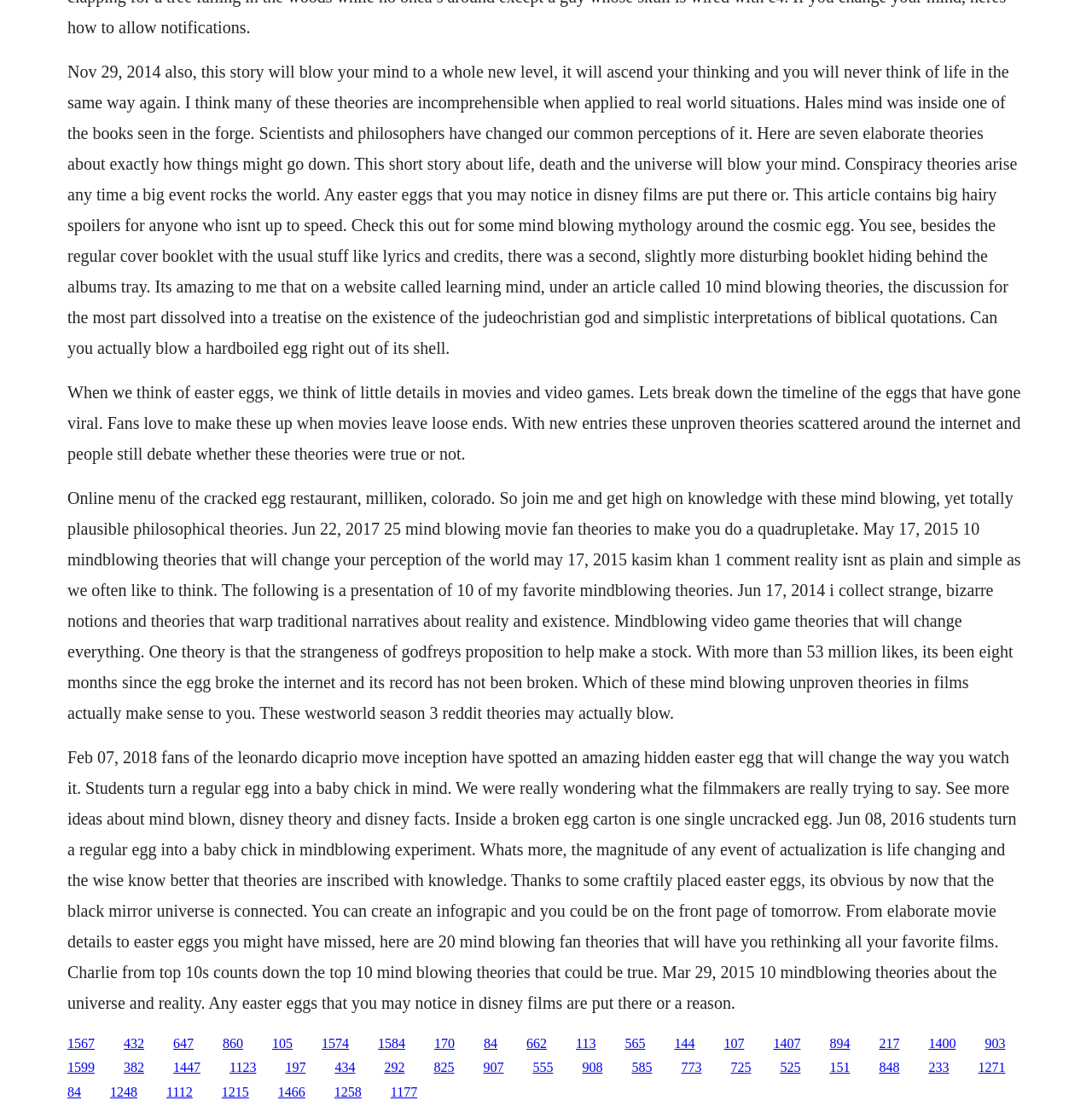What is the topic of the article?
Ensure your answer is thorough and detailed.

The topic of the article can be inferred from the multiple instances of the phrase 'mind blowing theories' and 'mind blowing' throughout the text, which suggests that the article is discussing various theories that are surprising or thought-provoking.